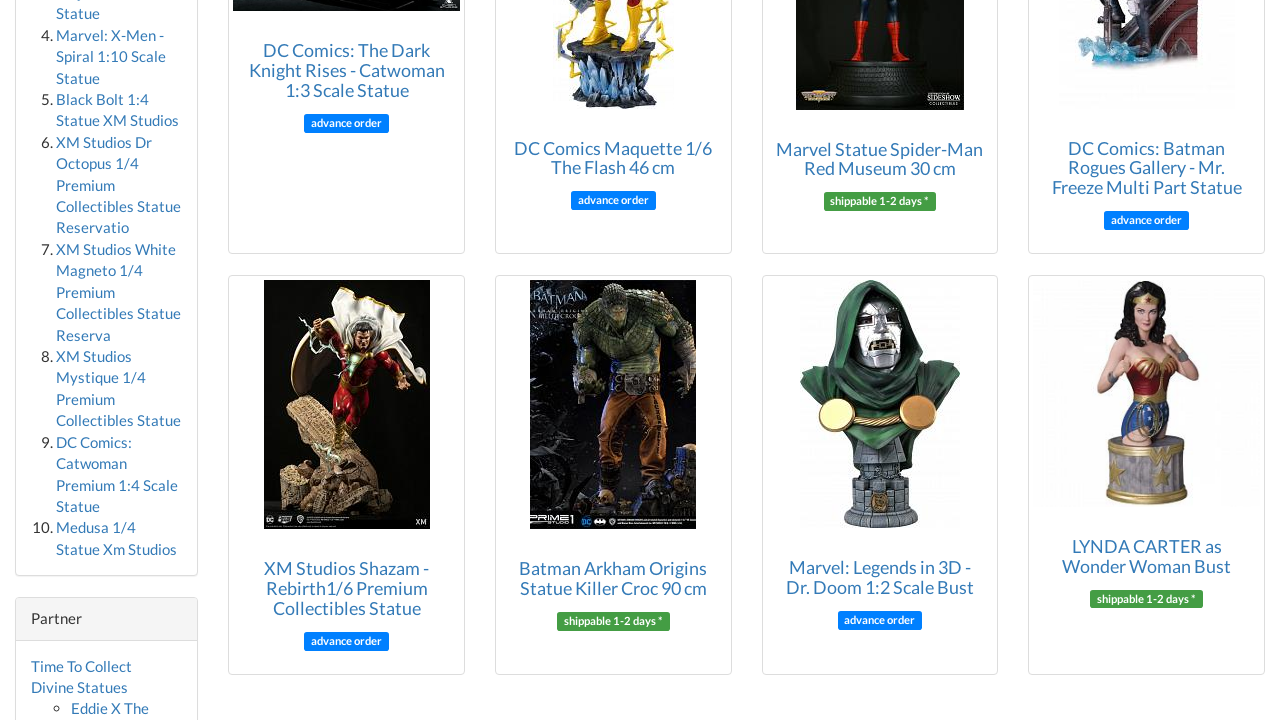Please give a short response to the question using one word or a phrase:
What is the scale of the XM Studios Shazam - Rebirth statue?

1/6